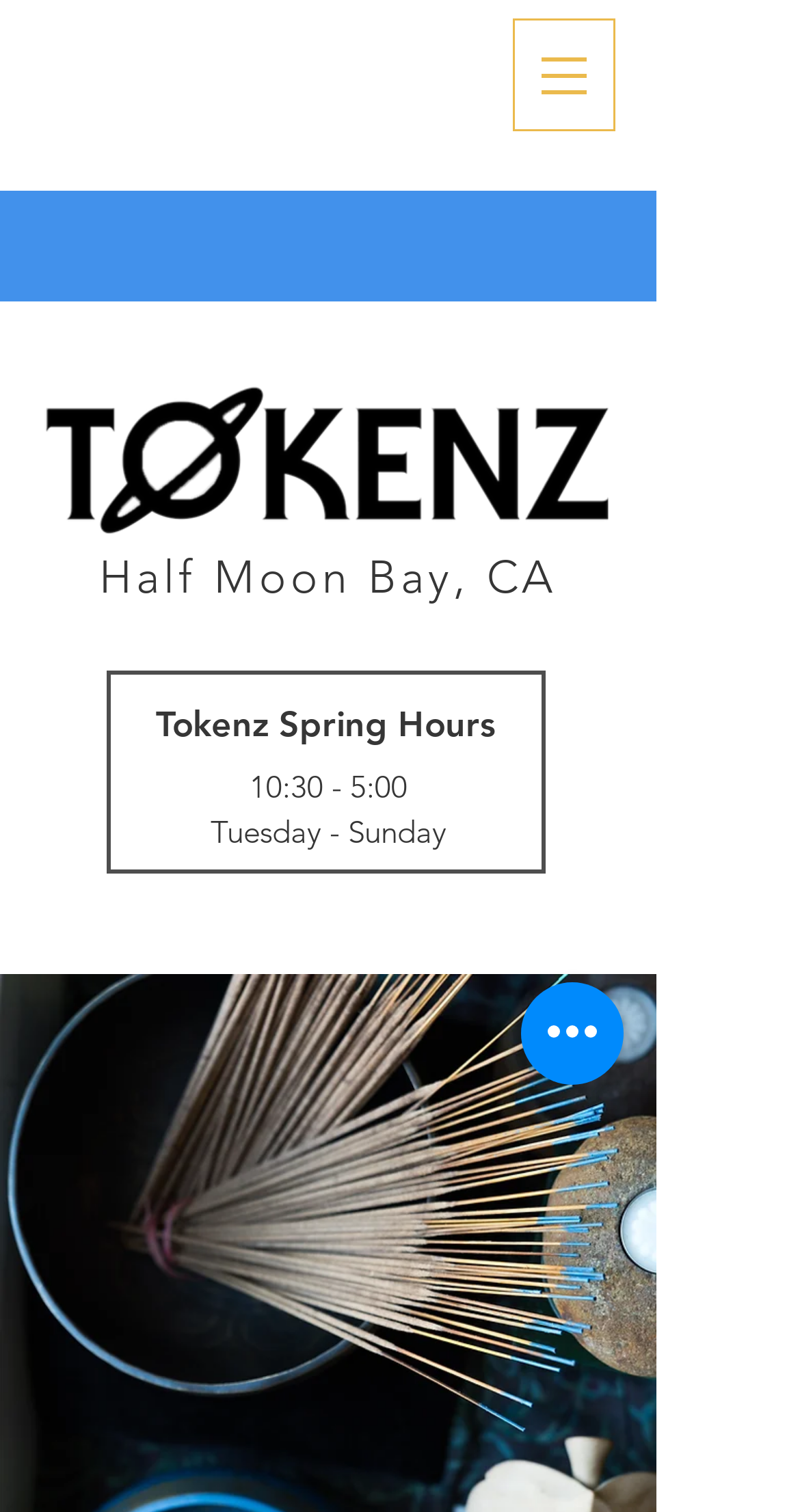Using the image as a reference, answer the following question in as much detail as possible:
What is the purpose of the image in the navigation section?

I found the image by looking at the navigation section which has a button with an image. The button has a popup menu, which suggests that the image is used to indicate the presence of a menu.